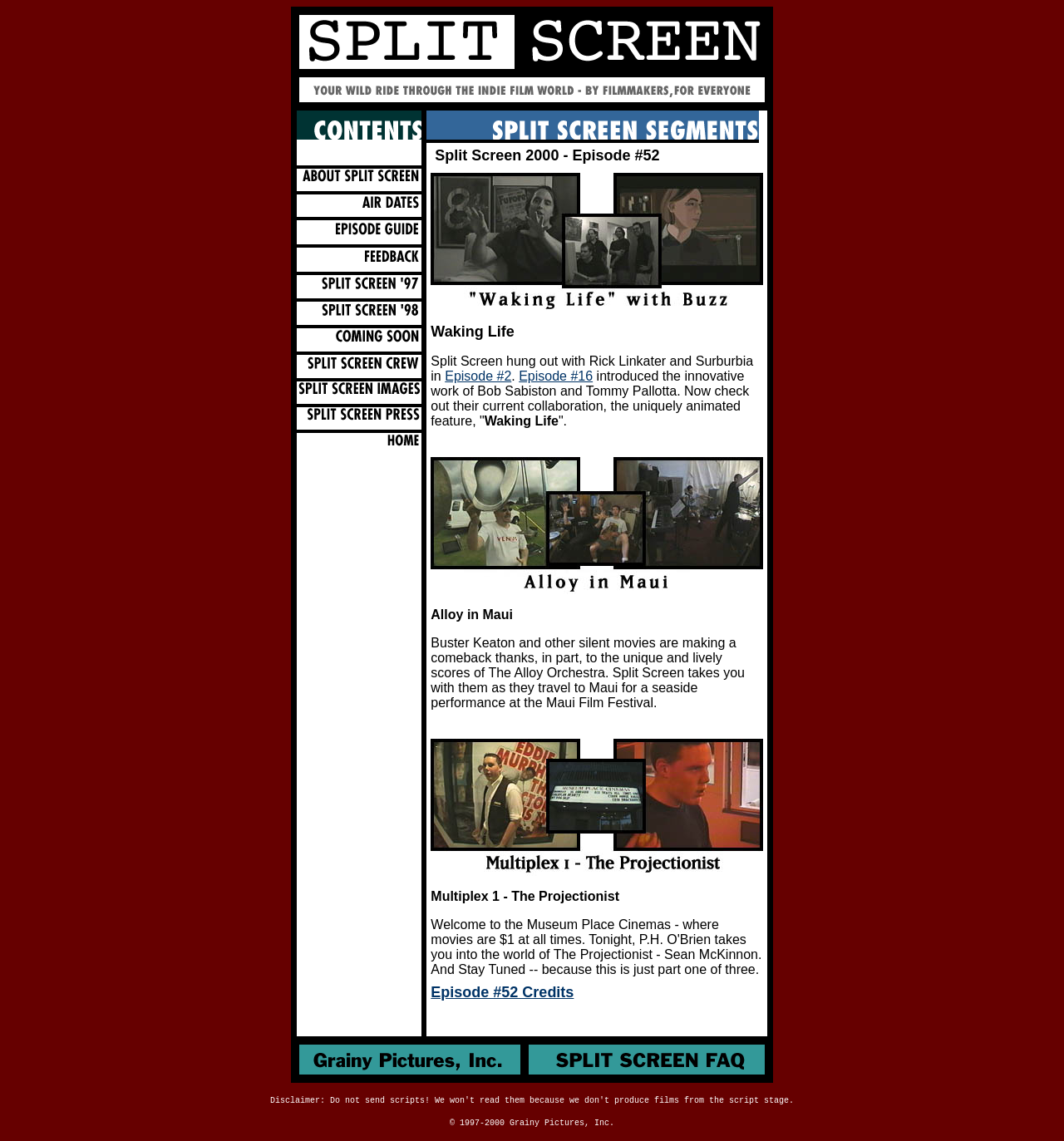Using the format (top-left x, top-left y, bottom-right x, bottom-right y), provide the bounding box coordinates for the described UI element. All values should be floating point numbers between 0 and 1: Episode #16

[0.488, 0.323, 0.557, 0.336]